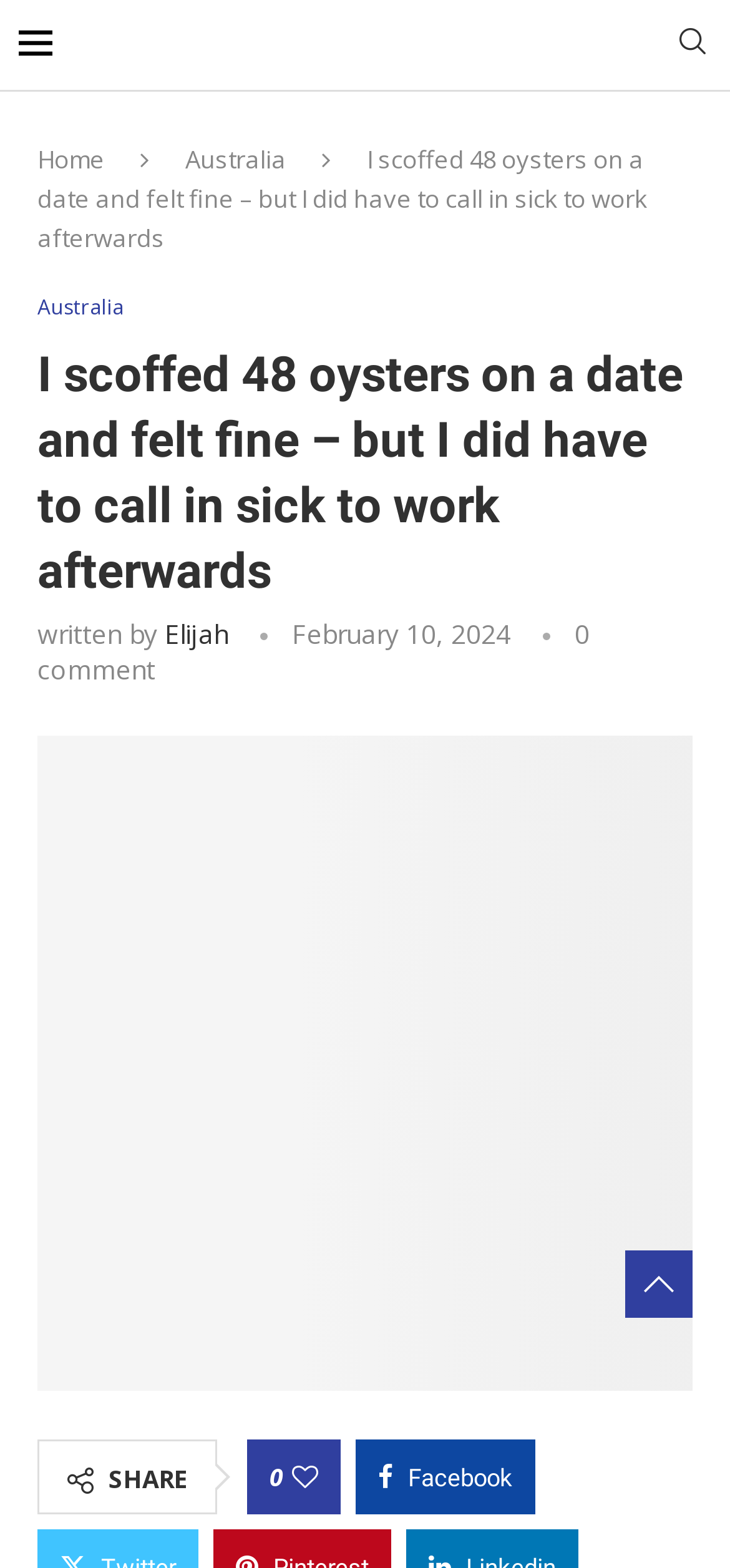Locate the bounding box coordinates of the clickable part needed for the task: "Search for something".

[0.923, 0.018, 0.974, 0.041]